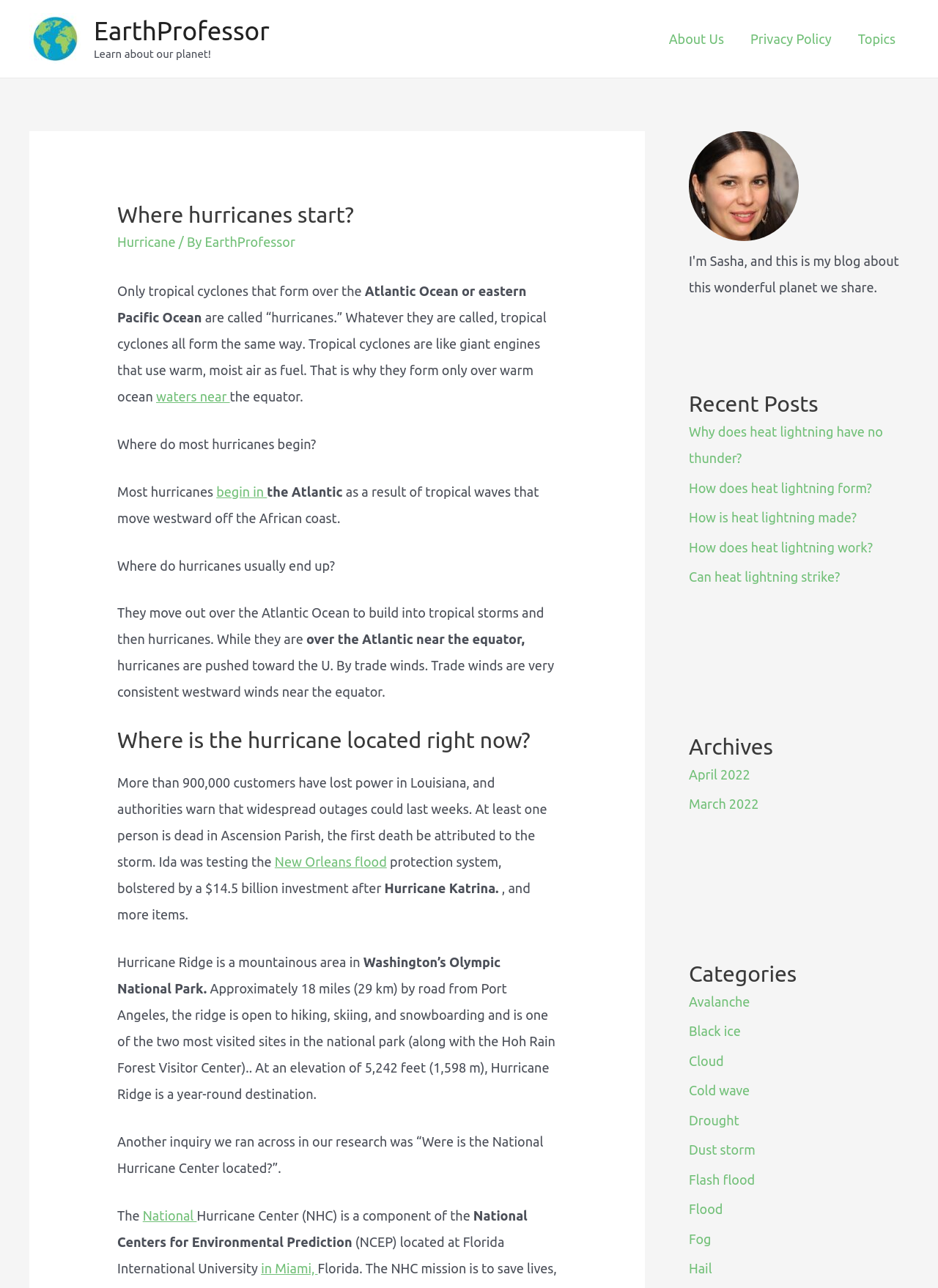Identify the bounding box coordinates of the area you need to click to perform the following instruction: "Check the 'Recent Posts'".

[0.734, 0.303, 0.969, 0.325]